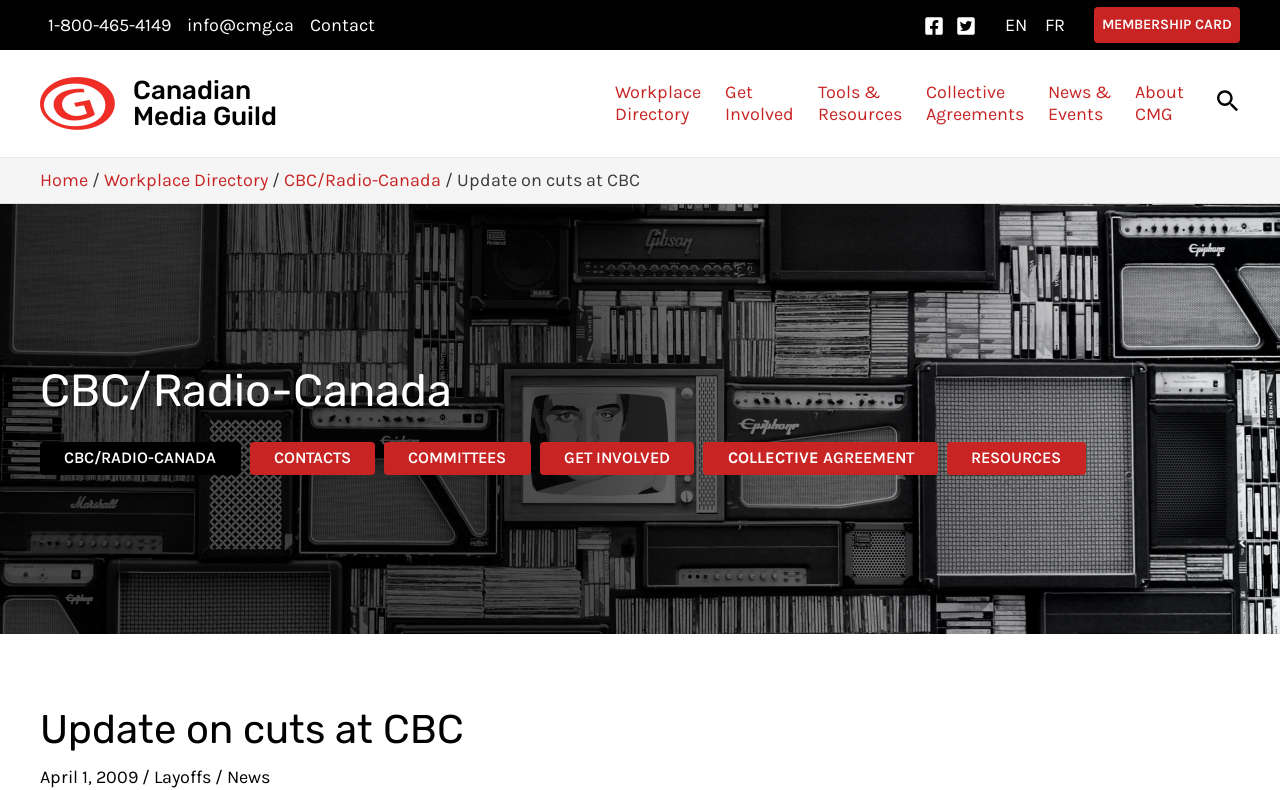Determine the bounding box coordinates for the clickable element required to fulfill the instruction: "Search using the search icon". Provide the coordinates as four float numbers between 0 and 1, i.e., [left, top, right, bottom].

[0.95, 0.117, 0.969, 0.152]